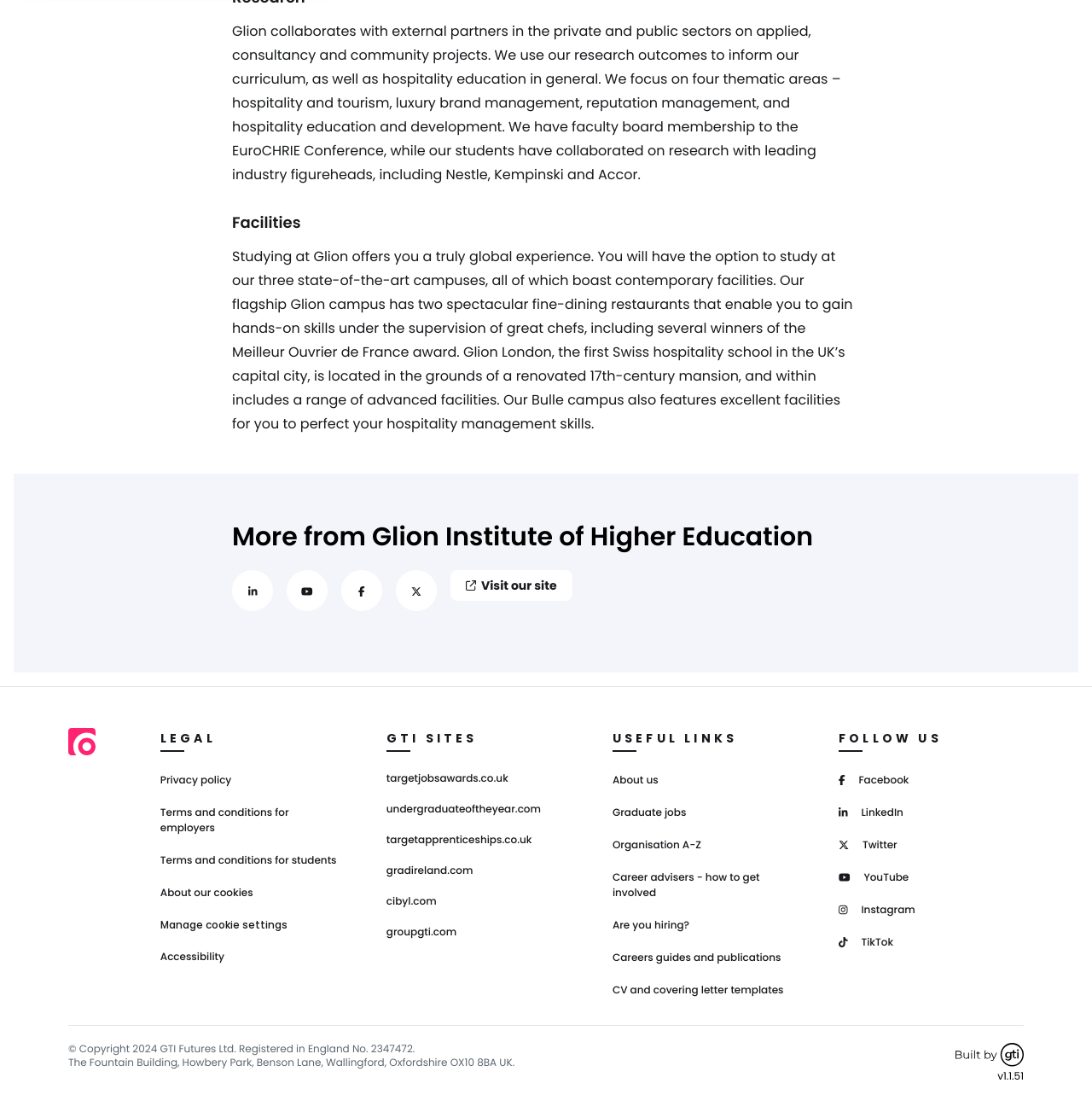Please specify the bounding box coordinates of the clickable section necessary to execute the following command: "Read the terms and conditions for employers".

[0.147, 0.721, 0.264, 0.747]